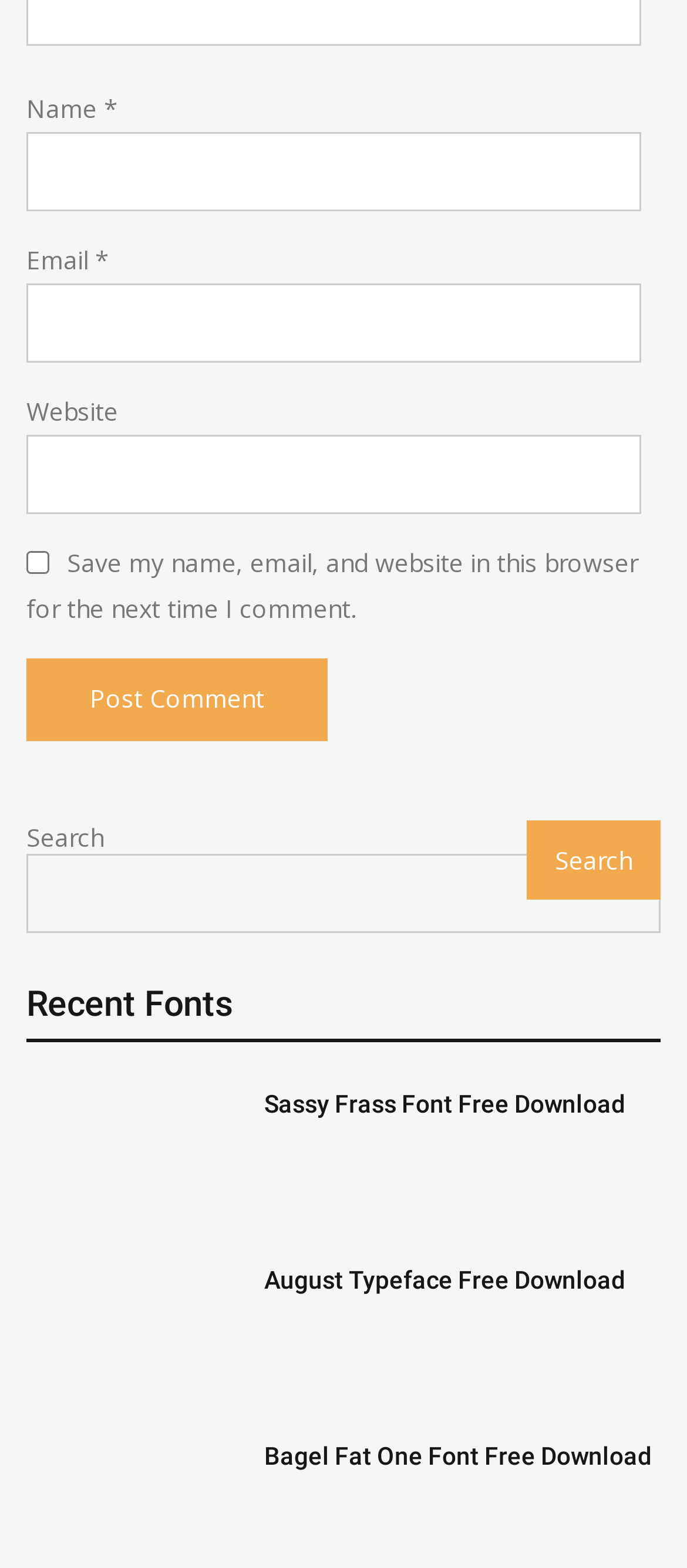Select the bounding box coordinates of the element I need to click to carry out the following instruction: "Enter name".

[0.038, 0.084, 0.934, 0.134]